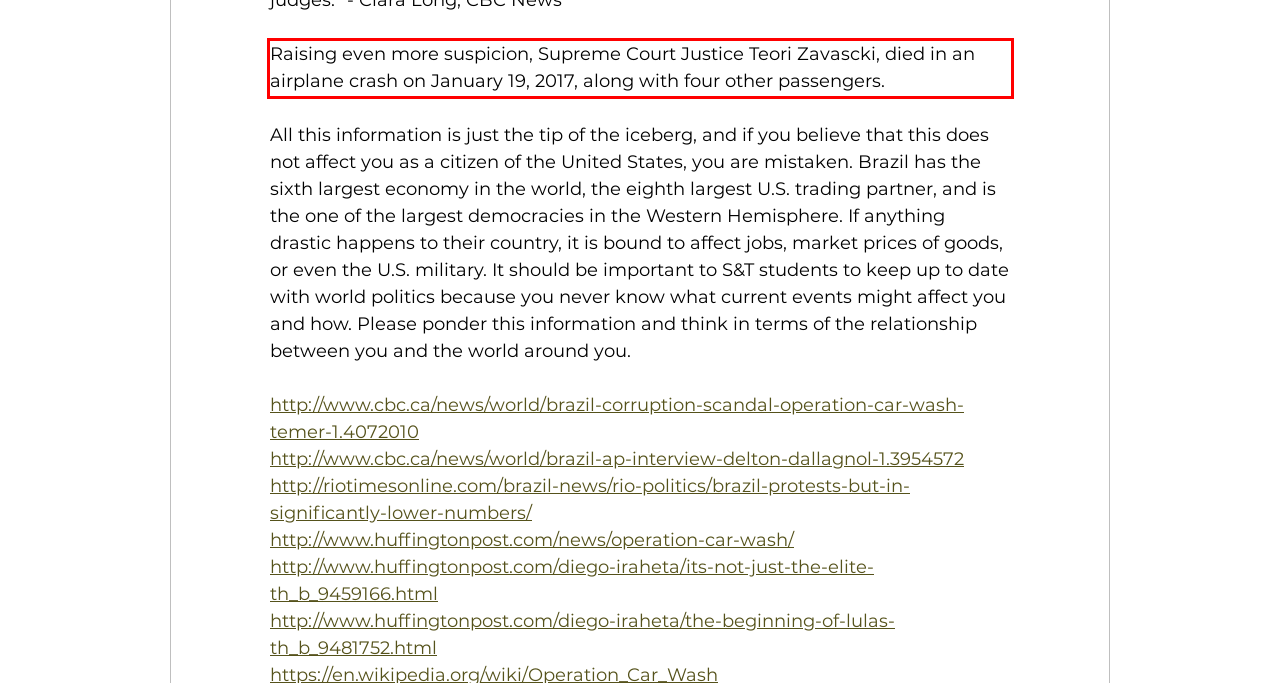Given the screenshot of the webpage, identify the red bounding box, and recognize the text content inside that red bounding box.

Raising even more suspicion, Supreme Court Justice Teori Zavascki, died in an airplane crash on January 19, 2017, along with four other passengers.